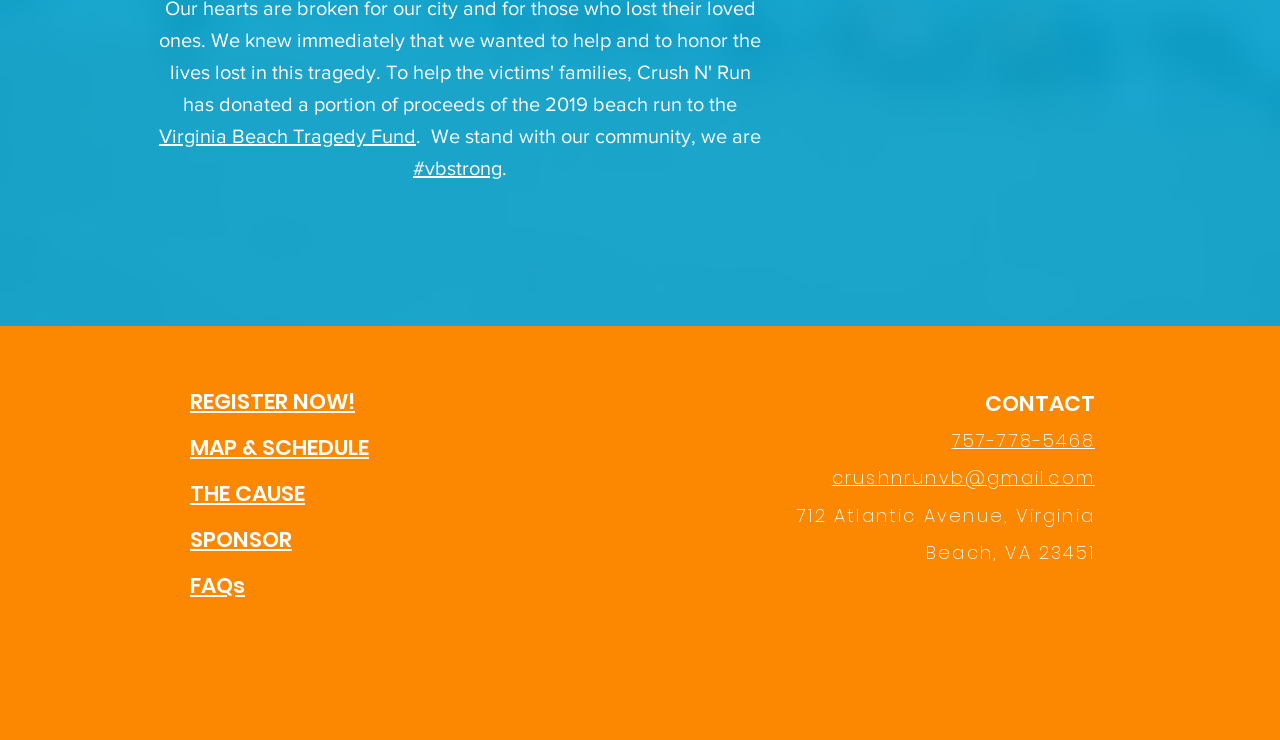Find and specify the bounding box coordinates that correspond to the clickable region for the instruction: "View the Facebook page".

[0.789, 0.915, 0.82, 0.968]